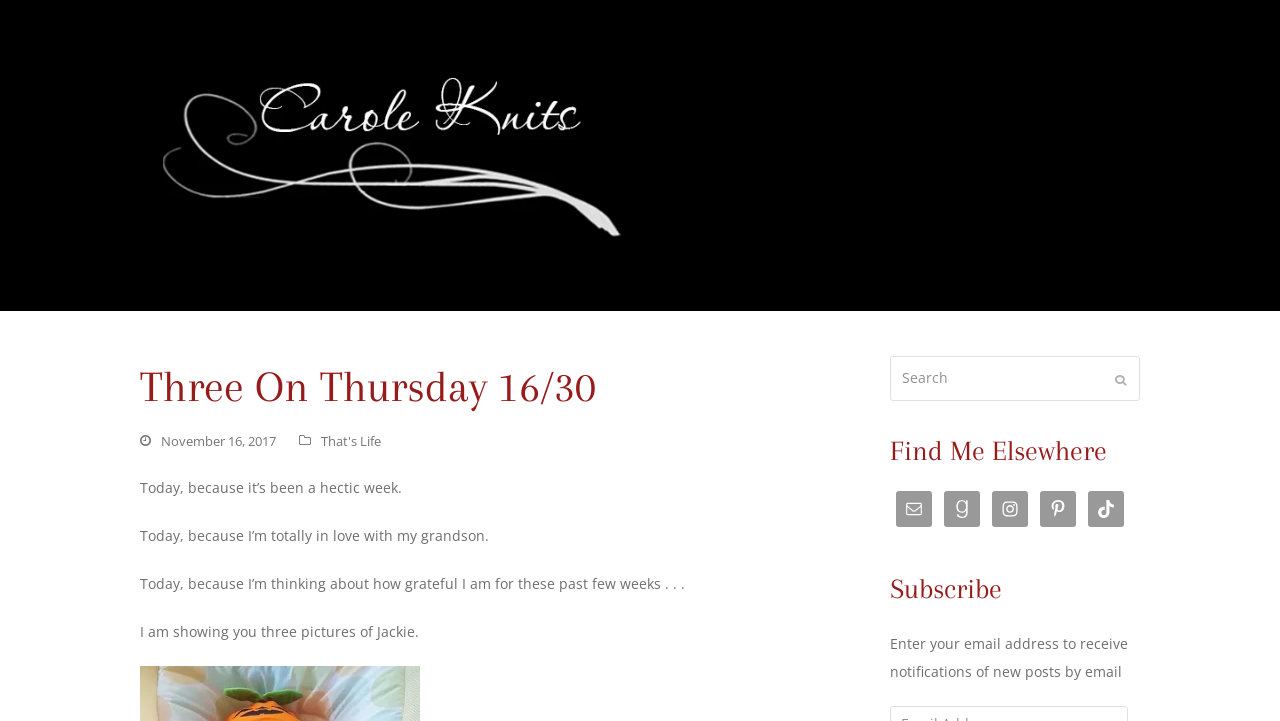Highlight the bounding box coordinates of the element that should be clicked to carry out the following instruction: "Visit the Email page". The coordinates must be given as four float numbers ranging from 0 to 1, i.e., [left, top, right, bottom].

[0.7, 0.681, 0.728, 0.731]